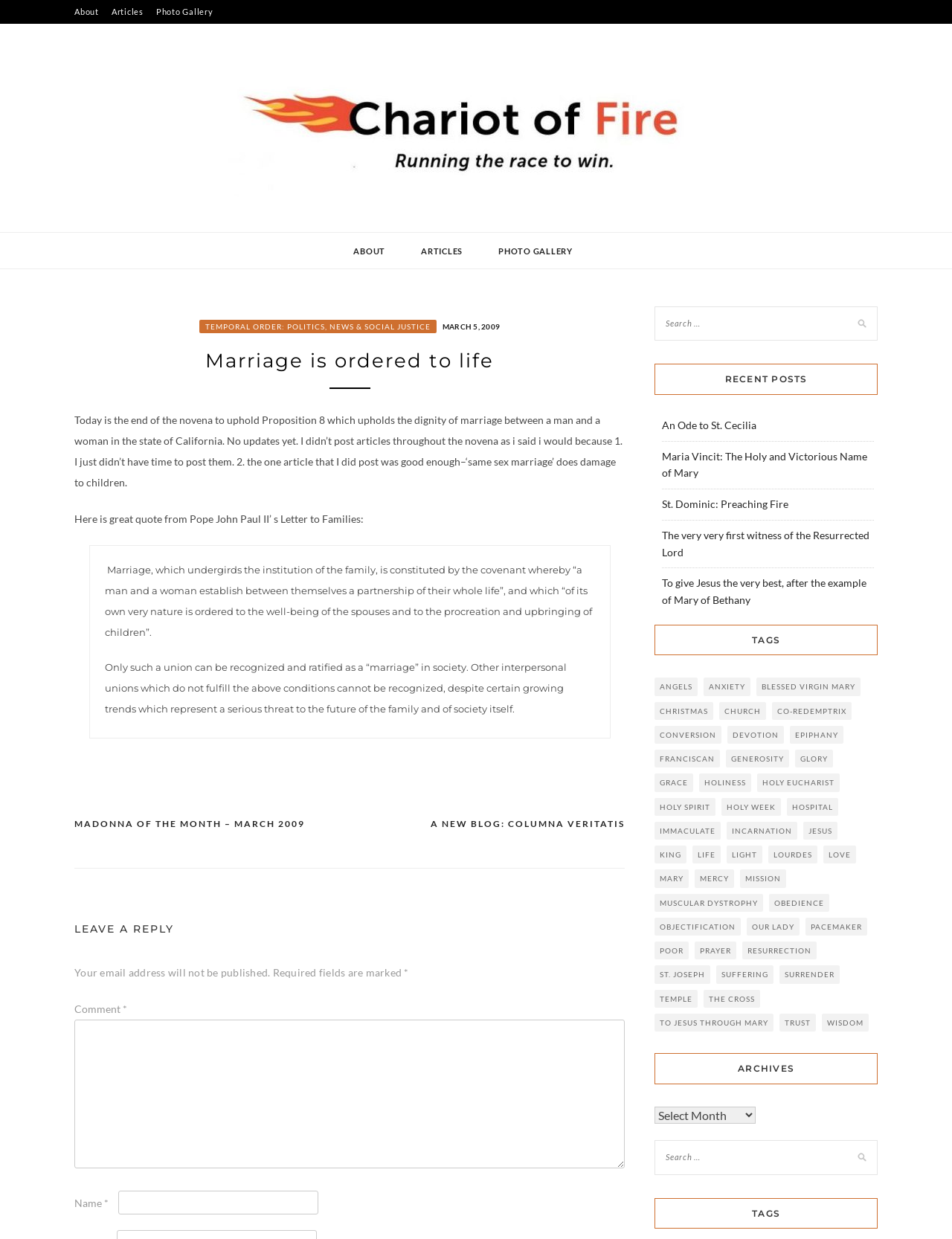Please identify the primary heading on the webpage and return its text.

CHARIOT OF FIRE